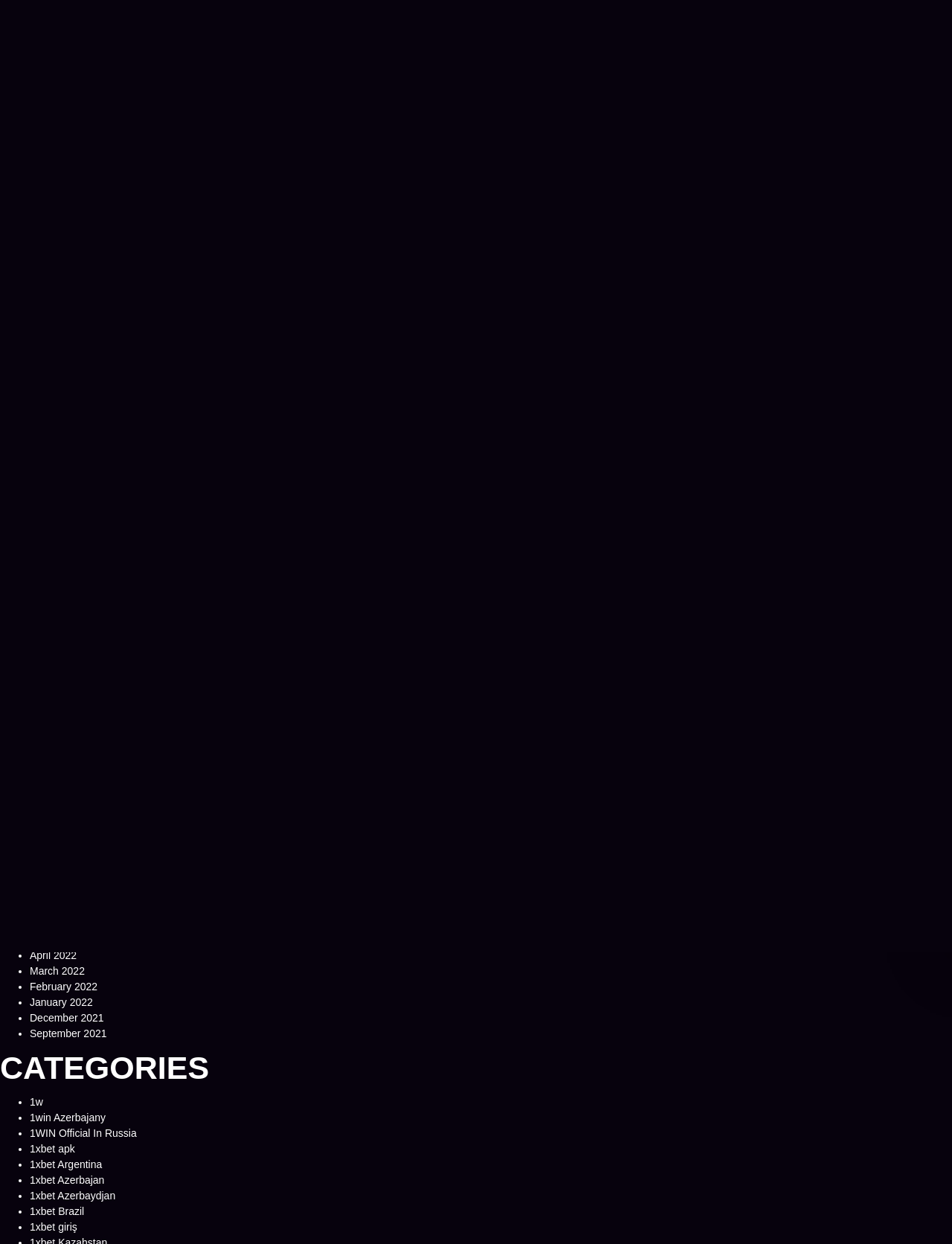What is the topic of the article?
Give a single word or phrase as your answer by examining the image.

Buying a bride online